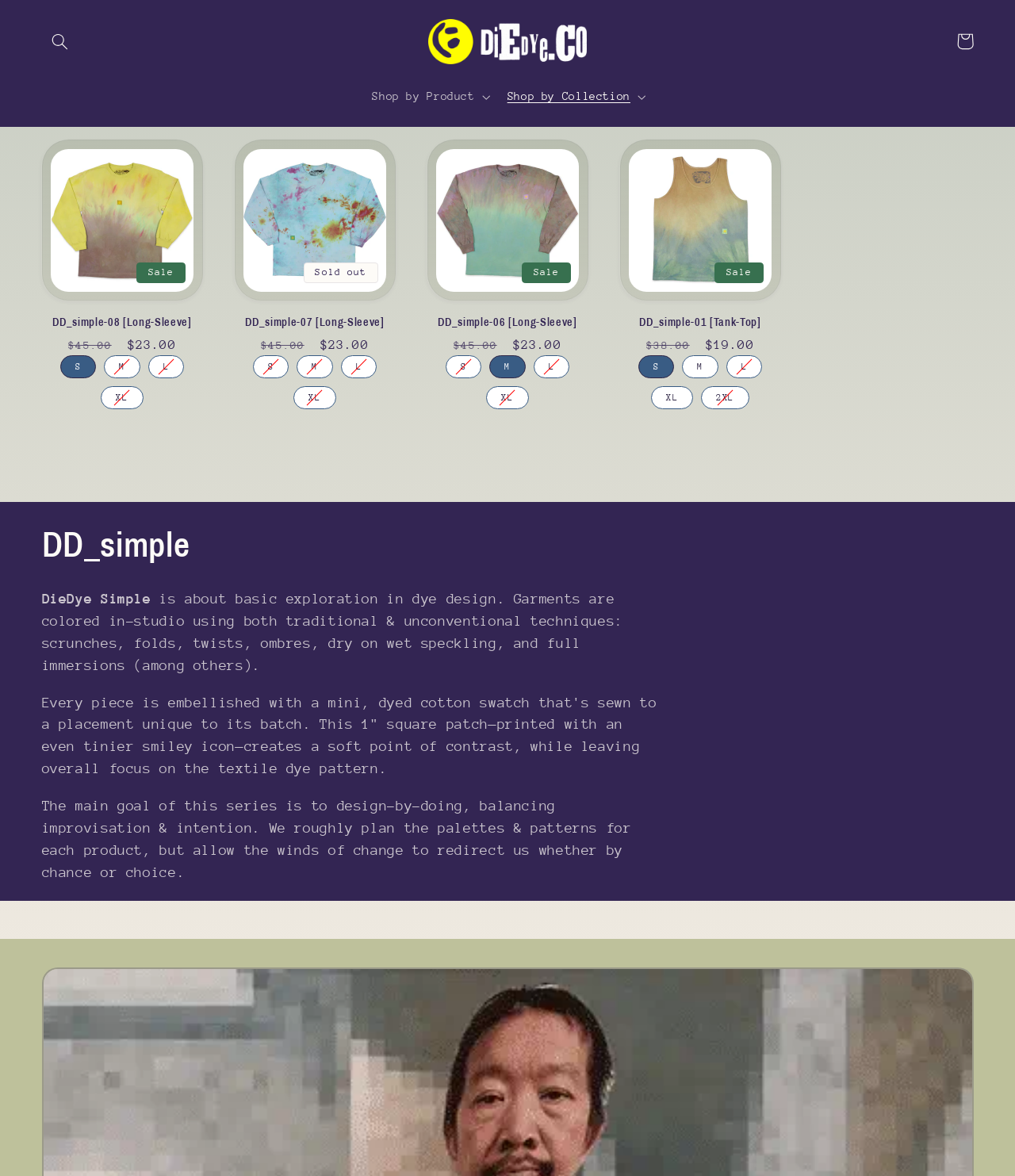How many garment options are displayed on the webpage?
Please ensure your answer is as detailed and informative as possible.

I counted the number of garment images on the webpage, and there are four images of different garments, each with its own description and price.